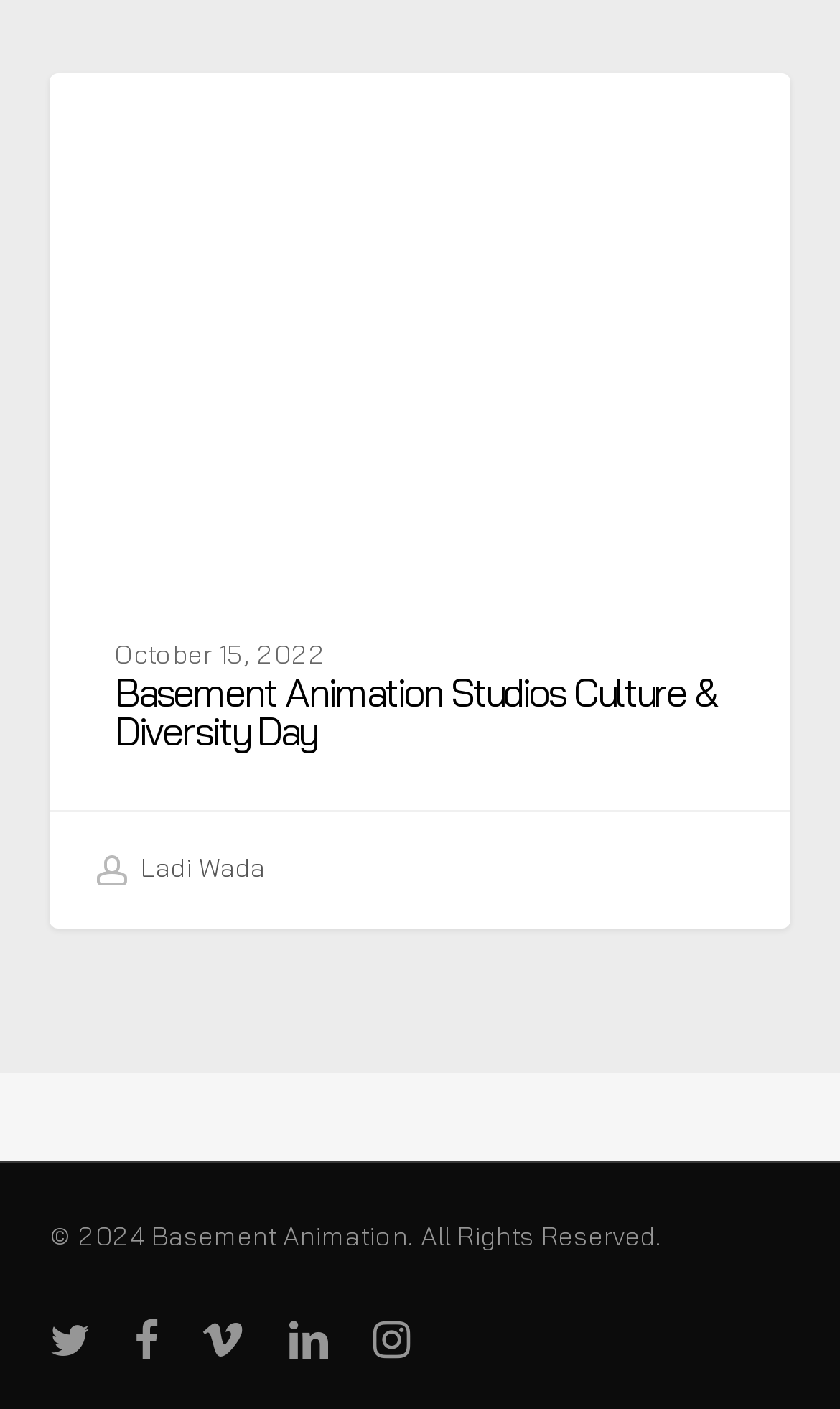Determine the bounding box coordinates for the area you should click to complete the following instruction: "Visit Ladi Wada's profile".

[0.114, 0.591, 0.316, 0.643]